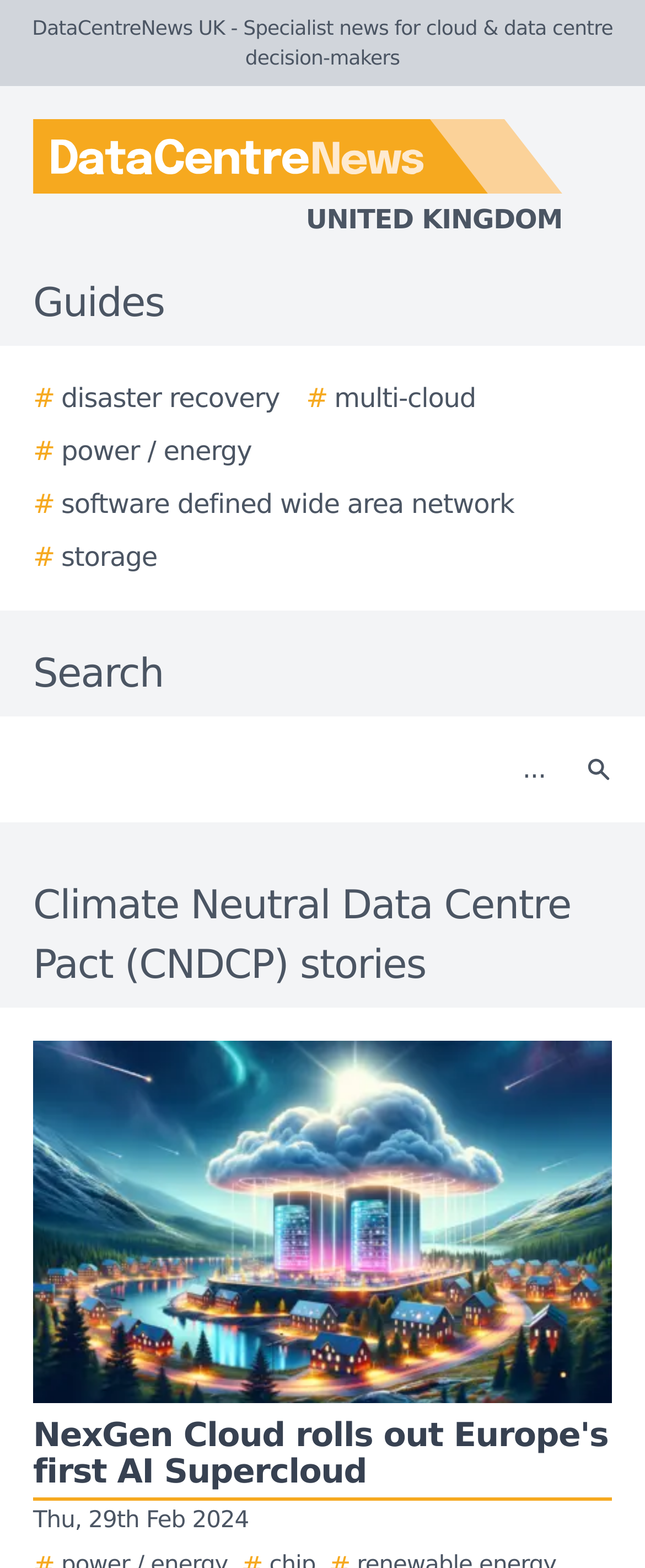Can you pinpoint the bounding box coordinates for the clickable element required for this instruction: "View Climate Neutral Data Centre Pact stories"? The coordinates should be four float numbers between 0 and 1, i.e., [left, top, right, bottom].

[0.0, 0.558, 1.0, 0.634]